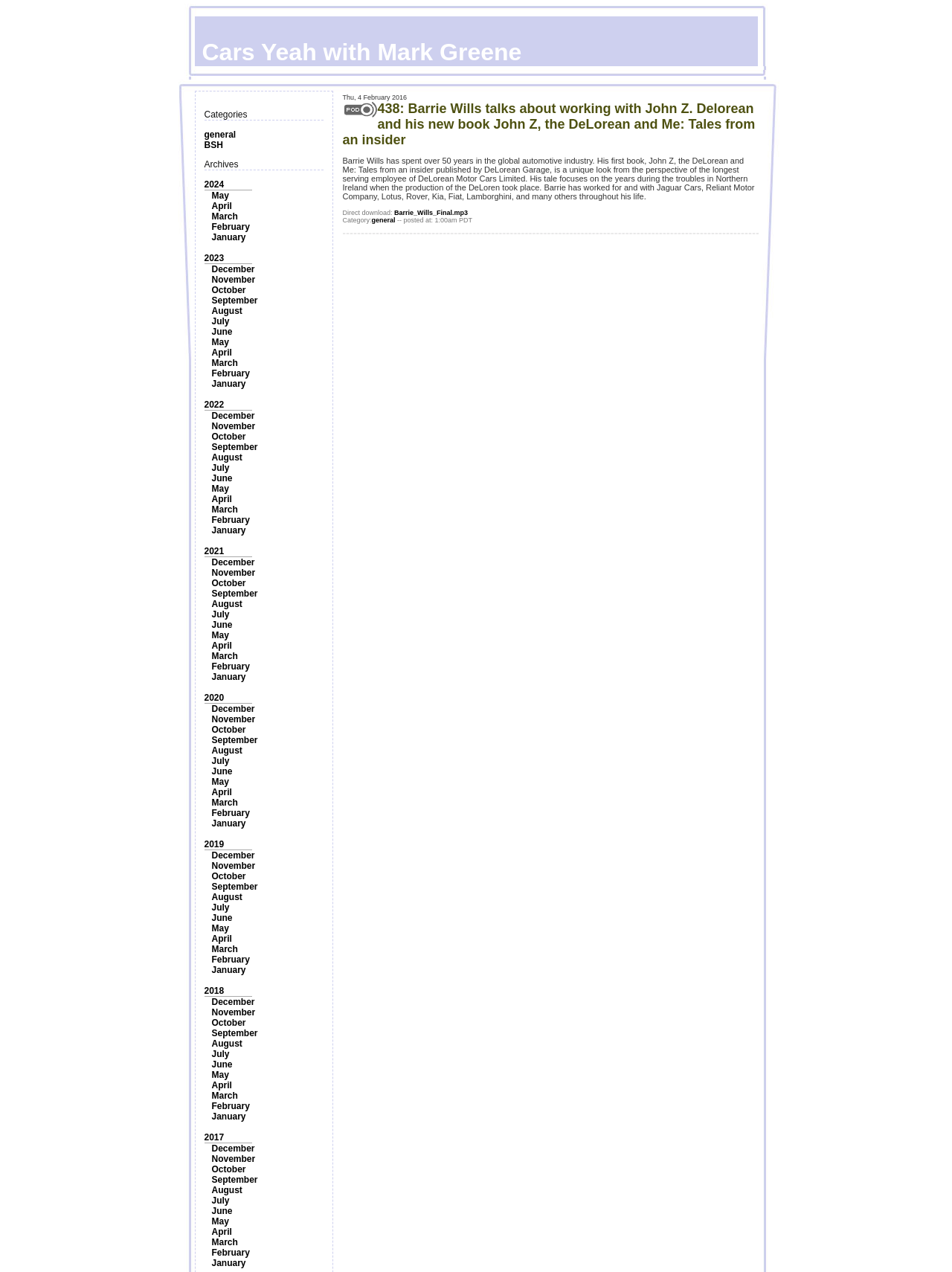Give a comprehensive overview of the webpage, including key elements.

This webpage is about the podcast "Cars Yeah with Mark Greene" and features an episode with guest Barrie Wills, who talks about working with John Z. DeLorean and his new book "John Z, the DeLorean and Me: Tales from an Insider". 

At the top of the page, there is a small image. Below the image, there are two sections: "Categories" and "Archives". The "Categories" section has two links: "general" and "BSH". The "Archives" section has a list of years from 2024 to 2018, each with multiple links to specific months. The months are listed in reverse chronological order, with the most recent months at the top.